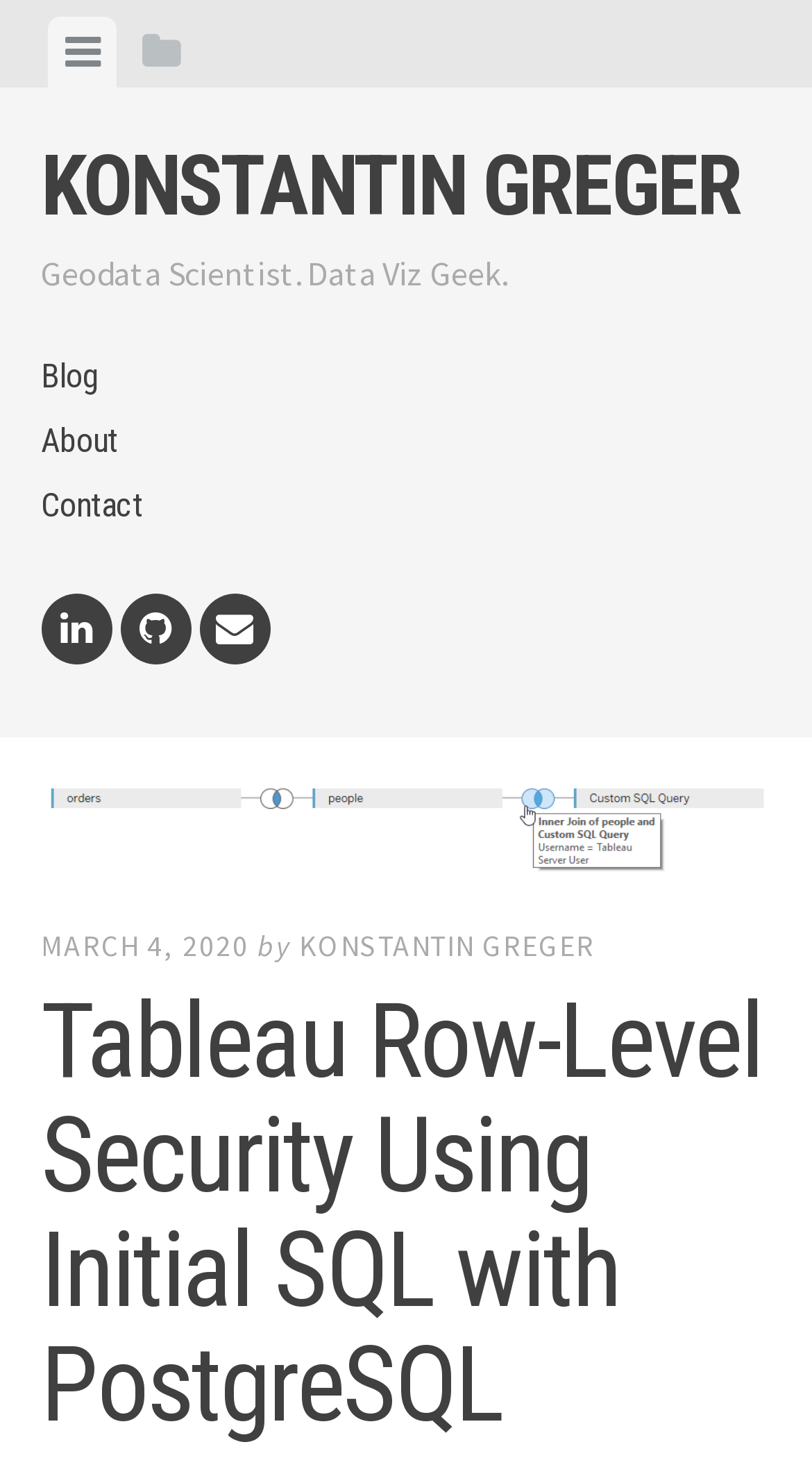Give a detailed explanation of the elements present on the webpage.

This webpage is about Konstantin Greger, a Geodata Scientist and Data Viz Geek. At the top, there is a horizontal tab list with two tabs: "View menu" and "View sidebar". Below the tab list, there is a large heading with the name "KONSTANTIN GREGER" followed by a smaller heading that describes his profession. 

On the left side, there is a vertical navigation menu with links to "Blog", "About", "Contact", and social media profiles like LinkedIn, GitHub, and Email. 

The main content area is divided into sections. The first section has a link to a blog post titled "Data model to combine the fact table(s) with the sessions table" accompanied by an image. Below this section, there is a header with a link to another blog post titled "Tableau Row-Level Security Using Initial SQL with PostgreSQL" dated March 4, 2020, written by Konstantin Greger.